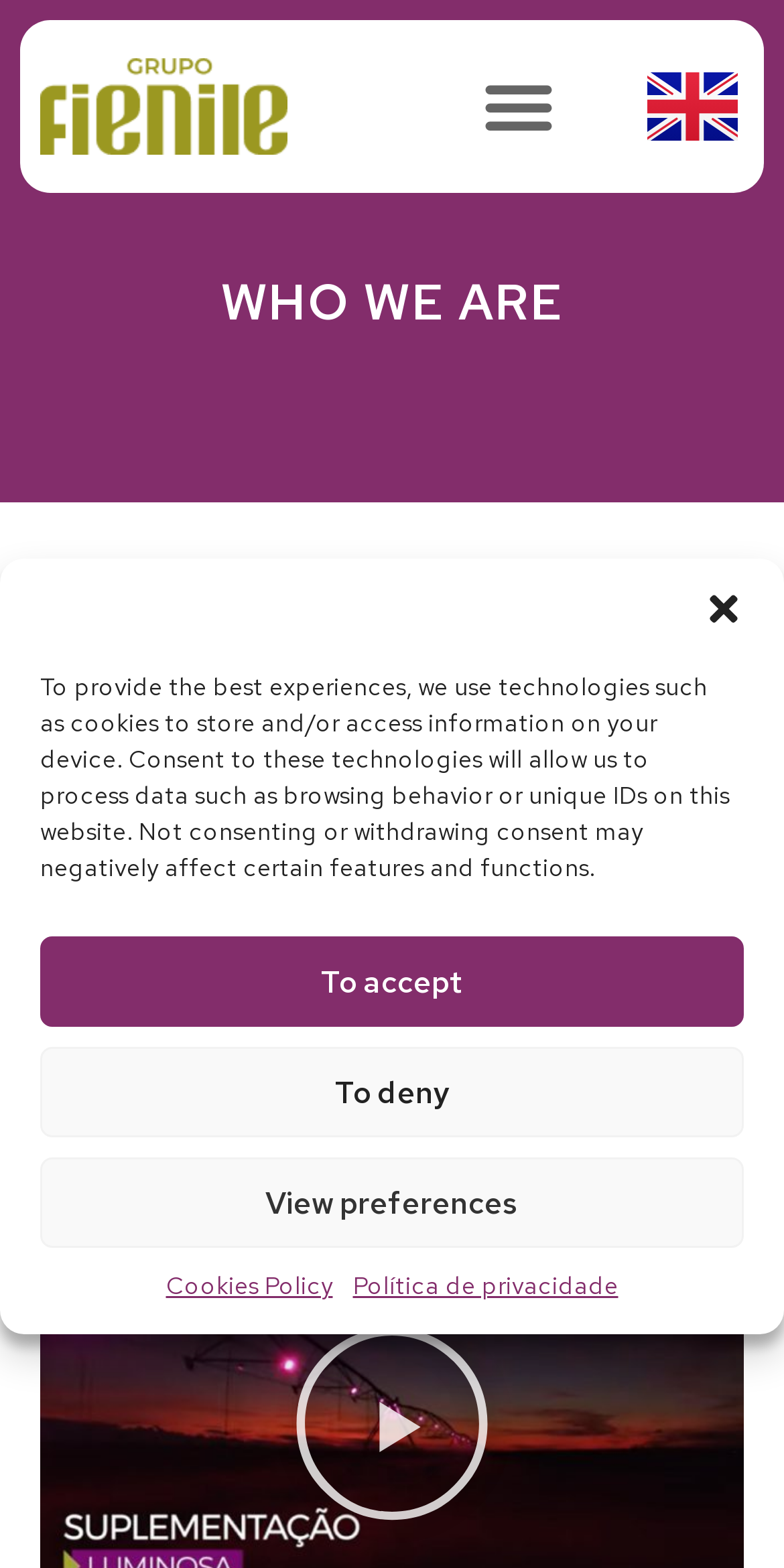Elaborate on the different components and information displayed on the webpage.

The webpage is about the Fienile Group, a company focused on sustainable agriculture. At the top left corner, there is a link to the homepage. Next to it, a menu toggle button is located. On the top right corner, there are language options, including English and Español, each accompanied by a small flag icon.

Below the language options, a prominent heading "WHO WE ARE" is displayed. Underneath, a brief description of the company's mission, "TOGETHER FOR A MORE EFFICIENT AND SUSTAINABLE AGRICULTURE," is shown. This is followed by a longer paragraph that explains the company's background, its team composition, and its innovative technology in irrigation systems.

On the right side of the page, a "Play Video" button is positioned near the bottom. At the very bottom of the page, a cookie consent dialog is displayed, which includes a message about the use of cookies and technologies to store and access information on the user's device. The dialog has buttons to accept, deny, or view preferences, as well as links to the Cookies Policy and Política de privacidade.